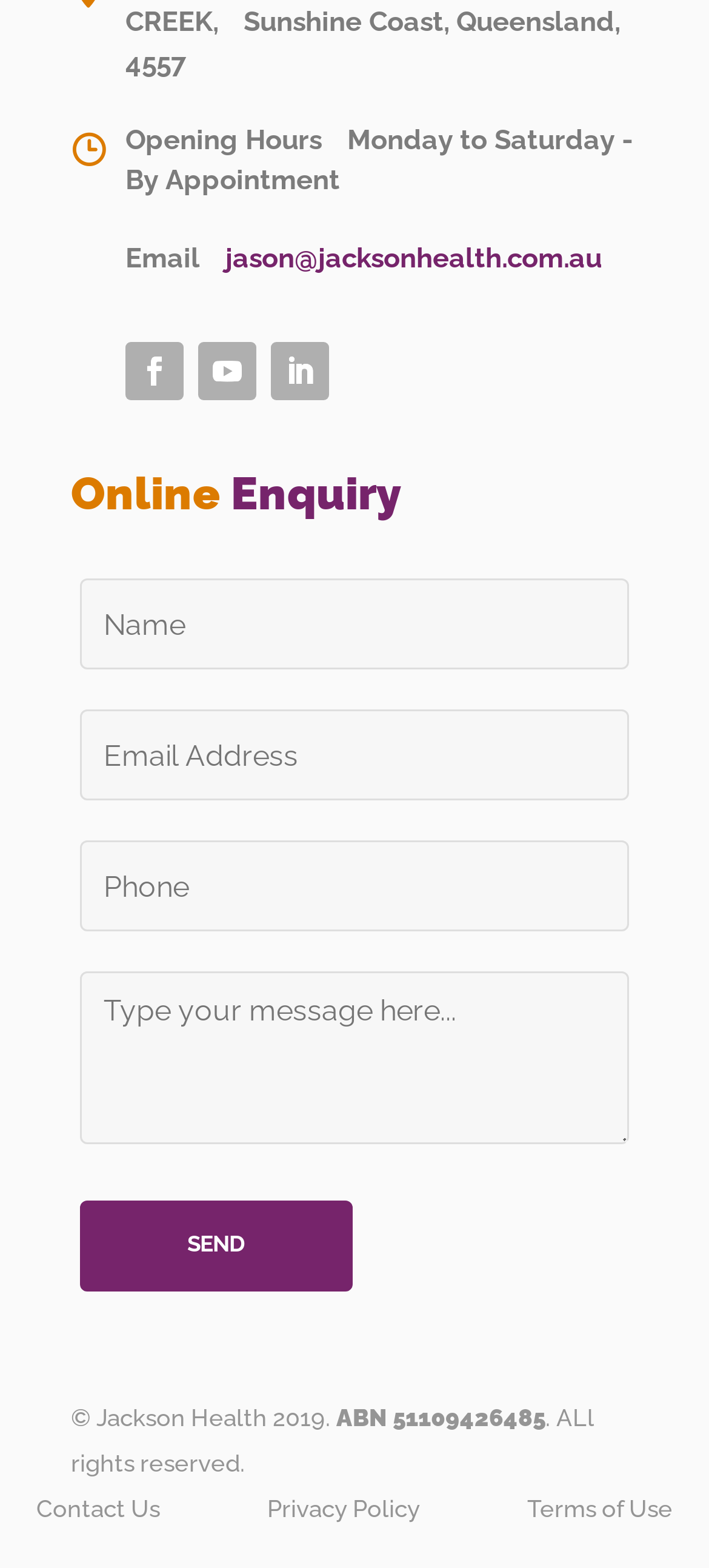Determine the coordinates of the bounding box that should be clicked to complete the instruction: "Click the 'Online Enquiry' link". The coordinates should be represented by four float numbers between 0 and 1: [left, top, right, bottom].

[0.1, 0.299, 0.9, 0.352]